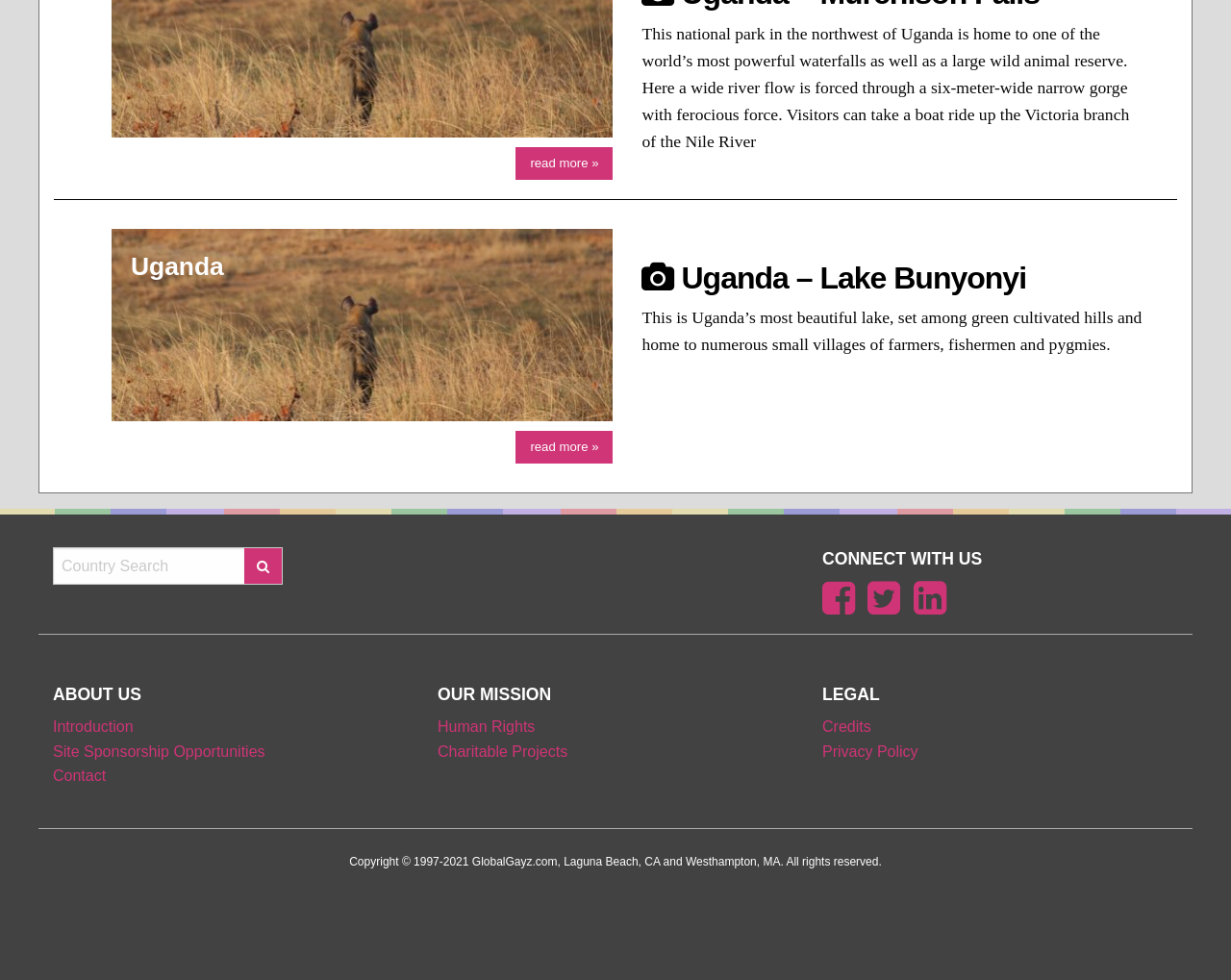Pinpoint the bounding box coordinates of the element to be clicked to execute the instruction: "Visit Uganda – Lake Bunyonyi".

[0.521, 0.266, 0.834, 0.301]